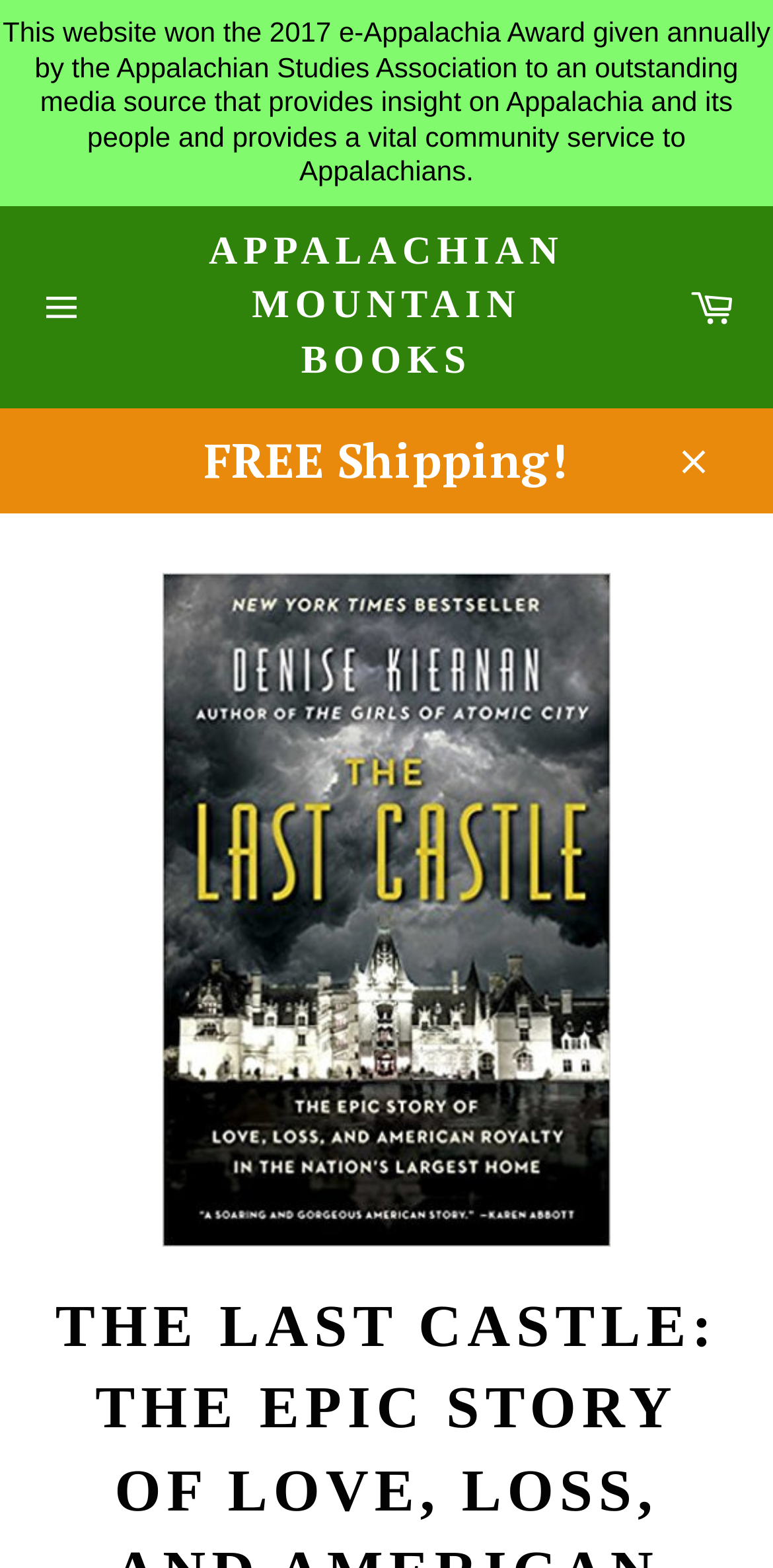Generate a thorough caption detailing the webpage content.

The webpage appears to be an online bookstore or a book's landing page, specifically featuring "The Last Castle: The Epic Story of Love, Loss, and American Royalty in the Nation’s Largest Home" by Denise Kiernan. 

At the top of the page, there is a notification stating that the website won the 2017 e-Appalachia Award, which is an outstanding media source that provides insight on Appalachia and its people. 

Below this notification, there is a layout table that contains several elements. On the left side, there is a site navigation button, and next to it, a link to "APPALACHIAN MOUNTAIN BOOKS". On the right side of the table, there is a link to the "Cart". 

Underneath the layout table, there is a promotional text "FREE Shipping!".

On the right side of the page, there is a "Close" button. Below this button, there is a link to the book "The Last Castle: The Epic Story of Love, Loss, and American Royalty in the Nation’s Largest Home" by Denise Kiernan, which is accompanied by an image of the book cover.